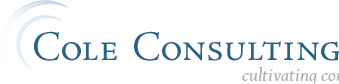Describe the image with as much detail as possible.

The image features the logo of "Cole Consulting," prominently displayed with an elegant and professional design. The title "Cole Consulting" is presented in a distinguished font, where "Cole" is highlighted in a bold style, while "Consulting" is refined and understated. Beneath the main title, the phrase "cultivating connection" appears in a softer font, reinforcing the organization’s mission to foster relationships and collaboration. The logo’s aesthetic combines modernity with a touch of sophistication, effectively embodying the consulting firm's focus on connection and support in professional settings. This image serves as a visual representation of the brand, inviting viewers to engage with the company's values and services.